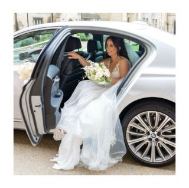Give a thorough and detailed caption for the image.

The image captures a beautiful moment as a bride prepares to arrive at her ceremony venue. Dressed in an elegant wedding gown, she sits gracefully in the back seat of a silver BMW, exuding a sense of anticipation and joy. Her wedding bouquet is held delicately in her hands, adorned with lush white flowers, symbolizing purity and new beginnings. The airy fabric of her dress flows elegantly around her, enhancing the serene atmosphere of the scene. This heartfelt moment encapsulates the excitement and emotional significance of stepping into a new chapter of life, surrounded by the elegance of her wedding day.